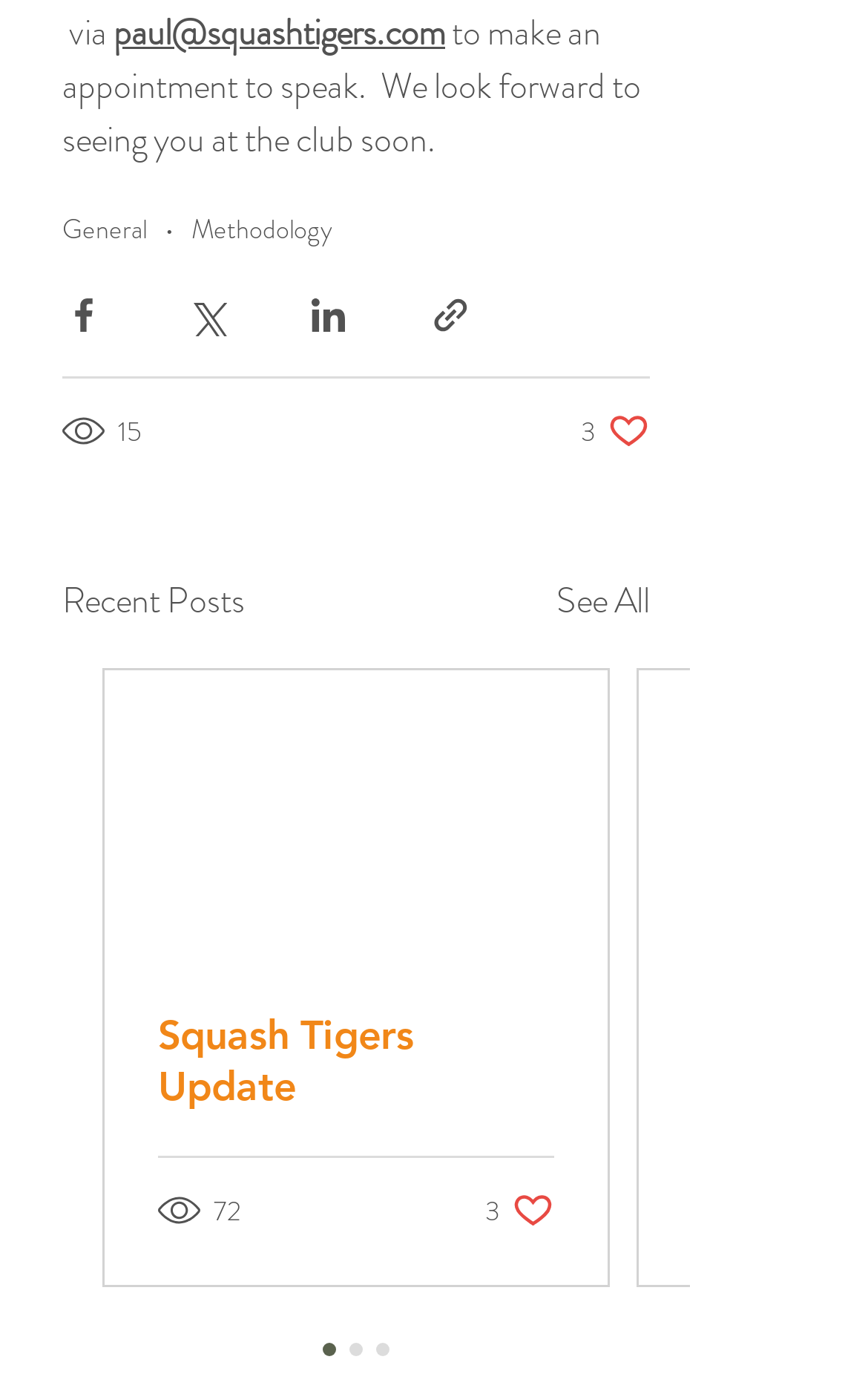Specify the bounding box coordinates of the area to click in order to execute this command: 'Share via Facebook'. The coordinates should consist of four float numbers ranging from 0 to 1, and should be formatted as [left, top, right, bottom].

[0.072, 0.212, 0.121, 0.242]